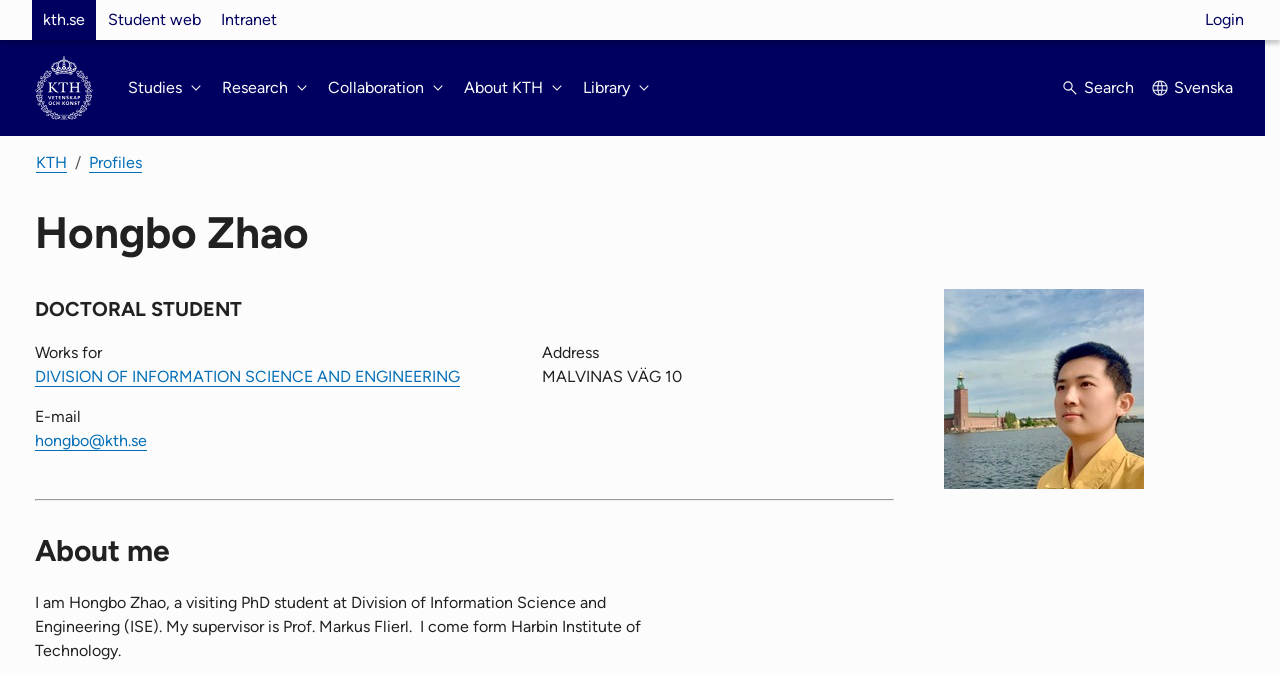Look at the image and give a detailed response to the following question: What is Hongbo Zhao's email address?

I found the email address by looking at the section that lists Hongbo Zhao's details, where it says 'E-mail' followed by the email address 'hongbo@kth.se'.